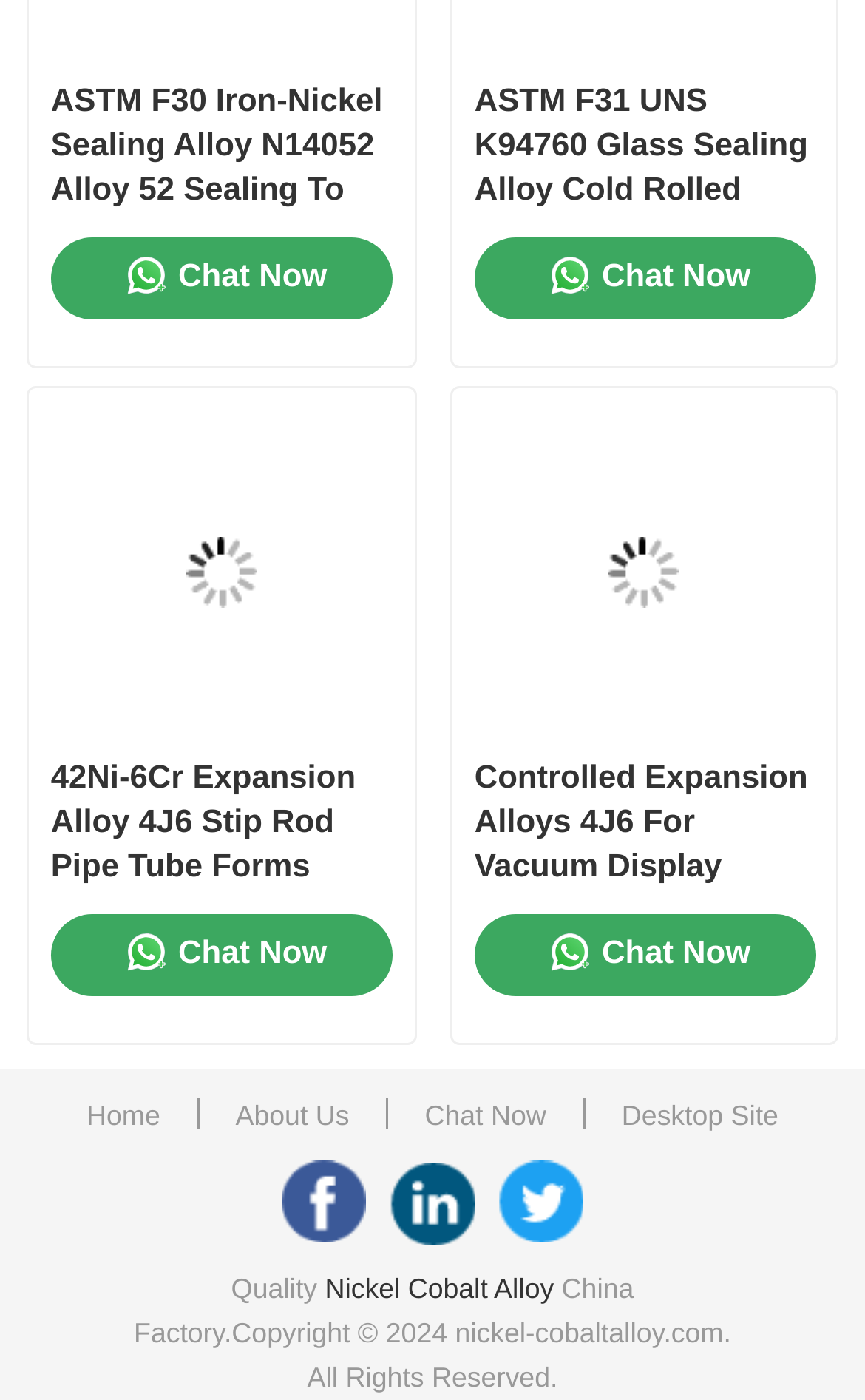Please provide the bounding box coordinates for the element that needs to be clicked to perform the following instruction: "View the 'ASTM F30 Iron-Nickel Sealing Alloy N14052 Alloy 52 Sealing To Glass In Electronic Applications' page". The coordinates should be given as four float numbers between 0 and 1, i.e., [left, top, right, bottom].

[0.059, 0.057, 0.452, 0.153]